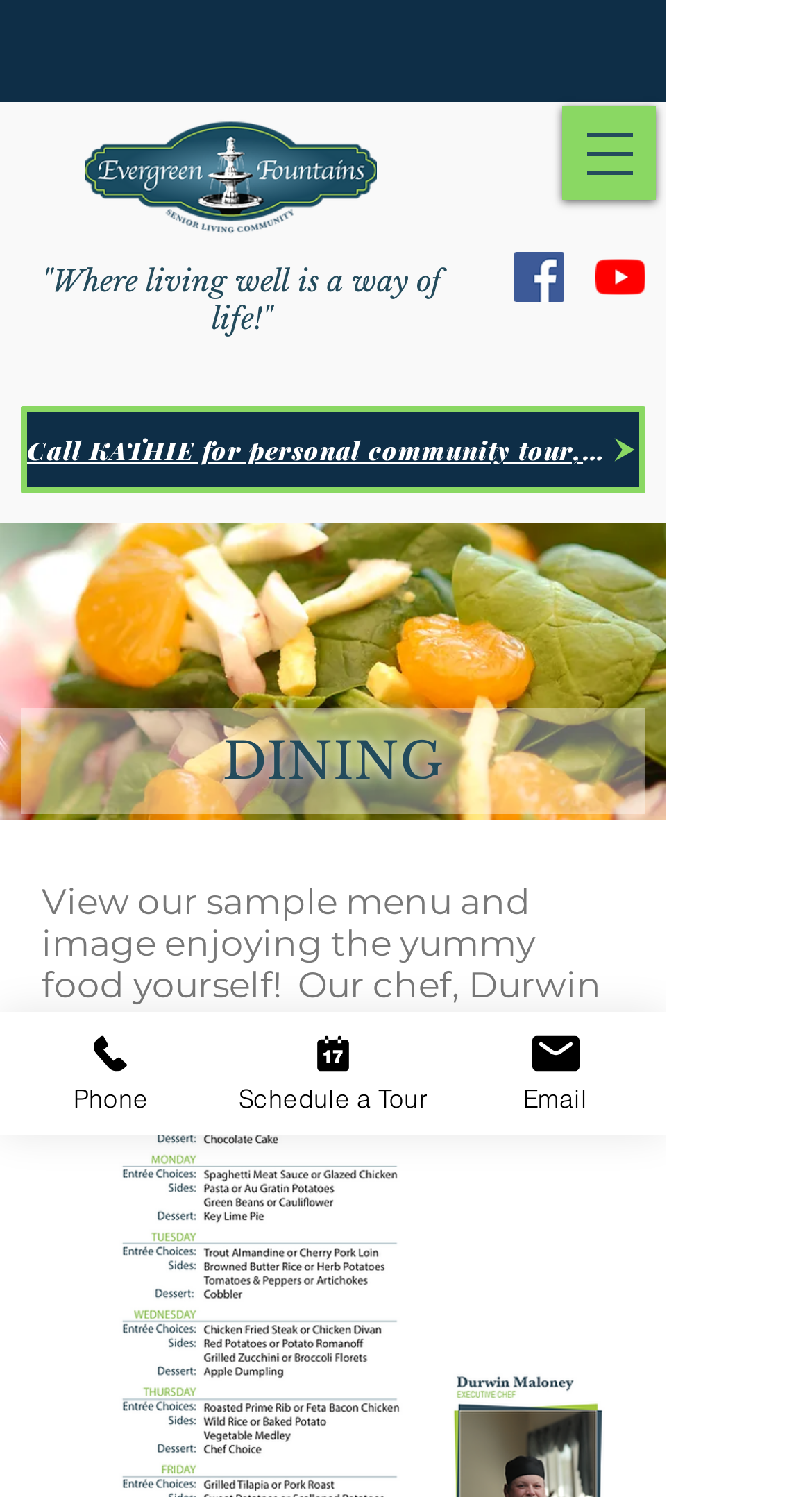What is the purpose of the 'Open navigation menu' button?
Please provide a comprehensive and detailed answer to the question.

The 'Open navigation menu' button is a button with a popup dialog, which suggests that it is used to open a navigation menu, likely to access other pages or sections of the website.